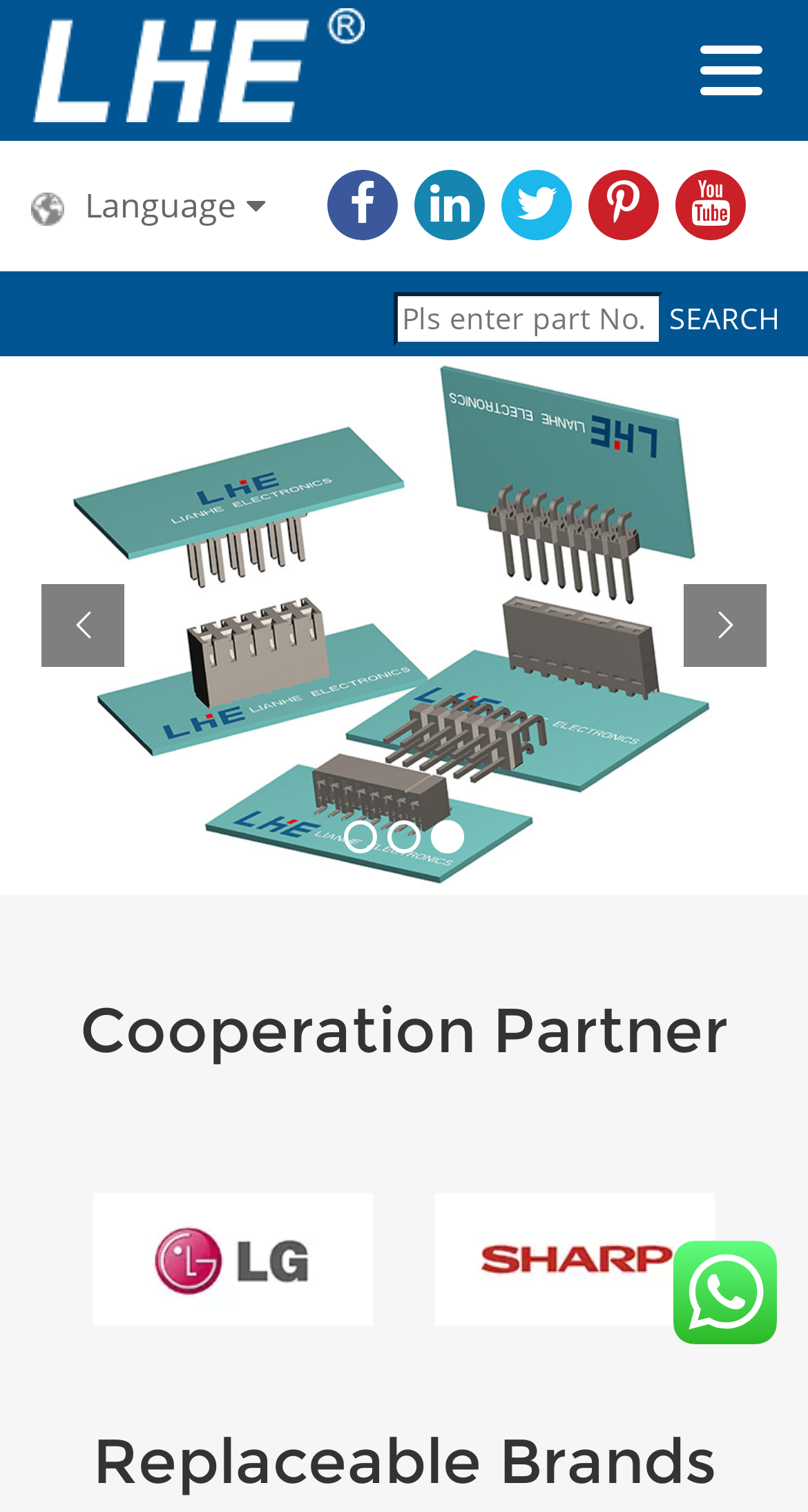Examine the screenshot and answer the question in as much detail as possible: What is the purpose of the search box?

The search box is located at the top of the webpage, and it has a button labeled 'Search'. This suggests that the search box is intended for users to search for specific products or keywords related to the company's offerings.